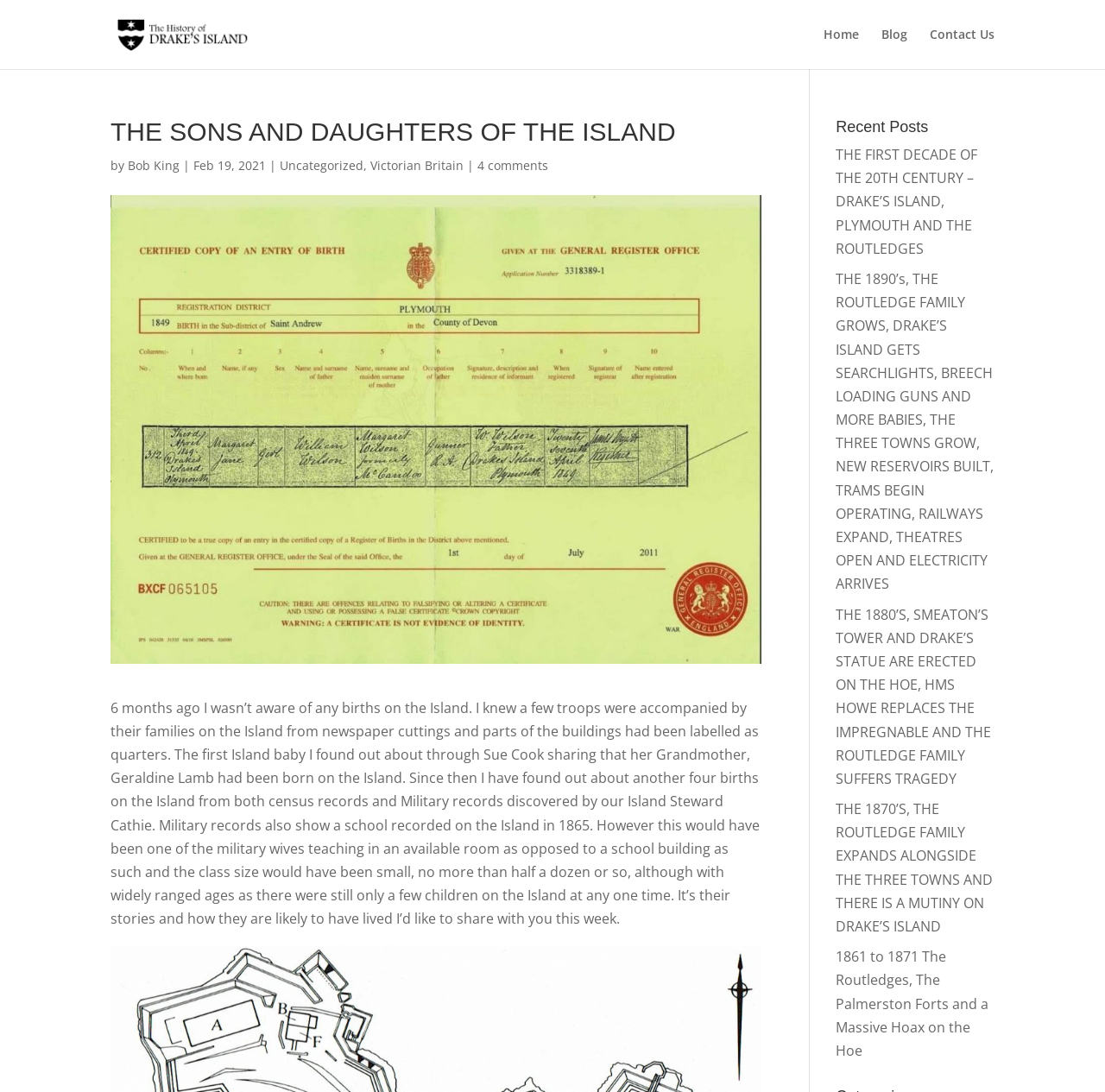What is the author of the first post?
Refer to the image and provide a detailed answer to the question.

The first post has a link 'Bob King' next to the text 'by', which indicates that Bob King is the author of the post.